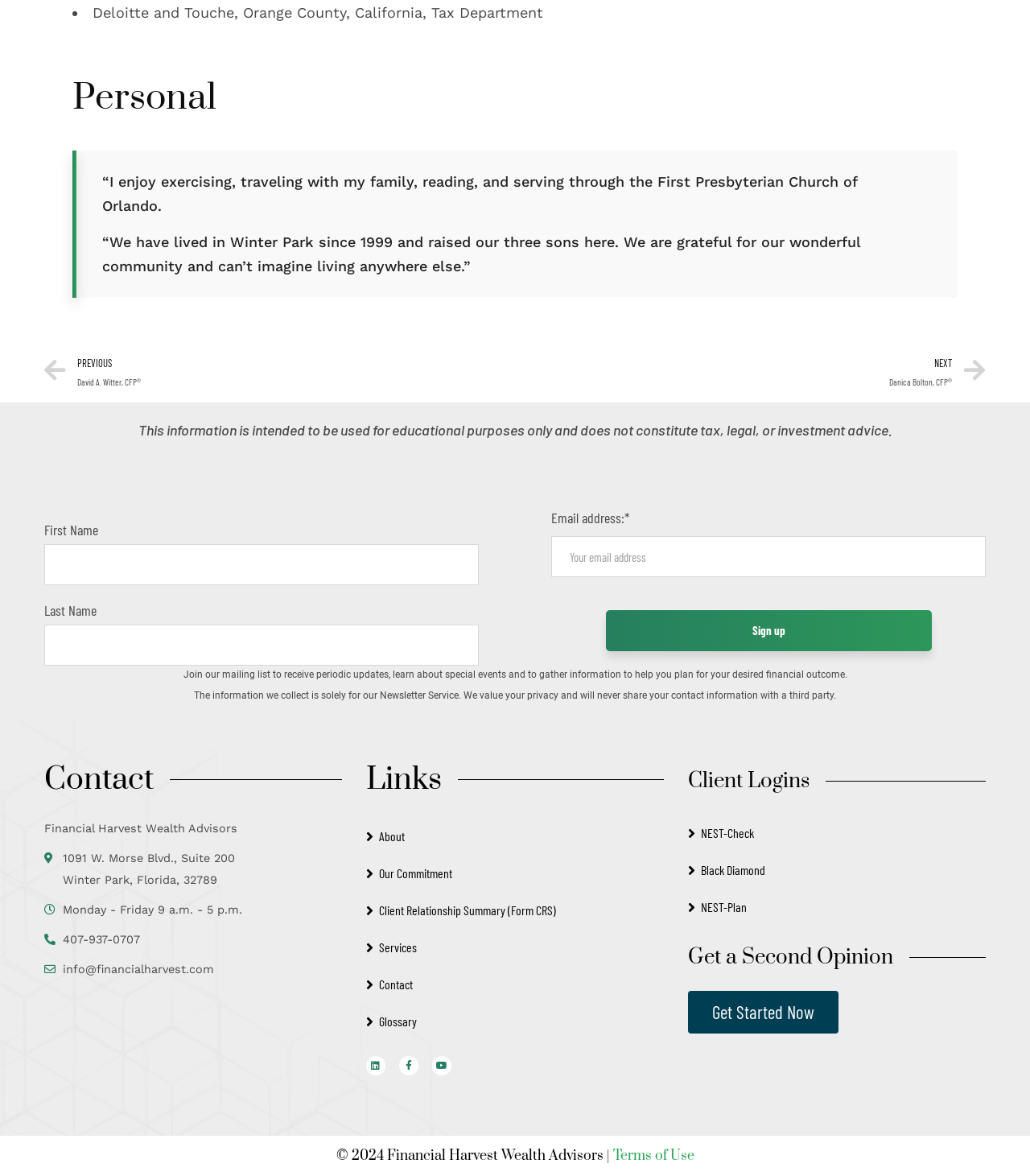Answer the question using only one word or a concise phrase: What is the purpose of the mailing list?

To receive periodic updates, learn about special events and to gather information to help plan for desired financial outcome